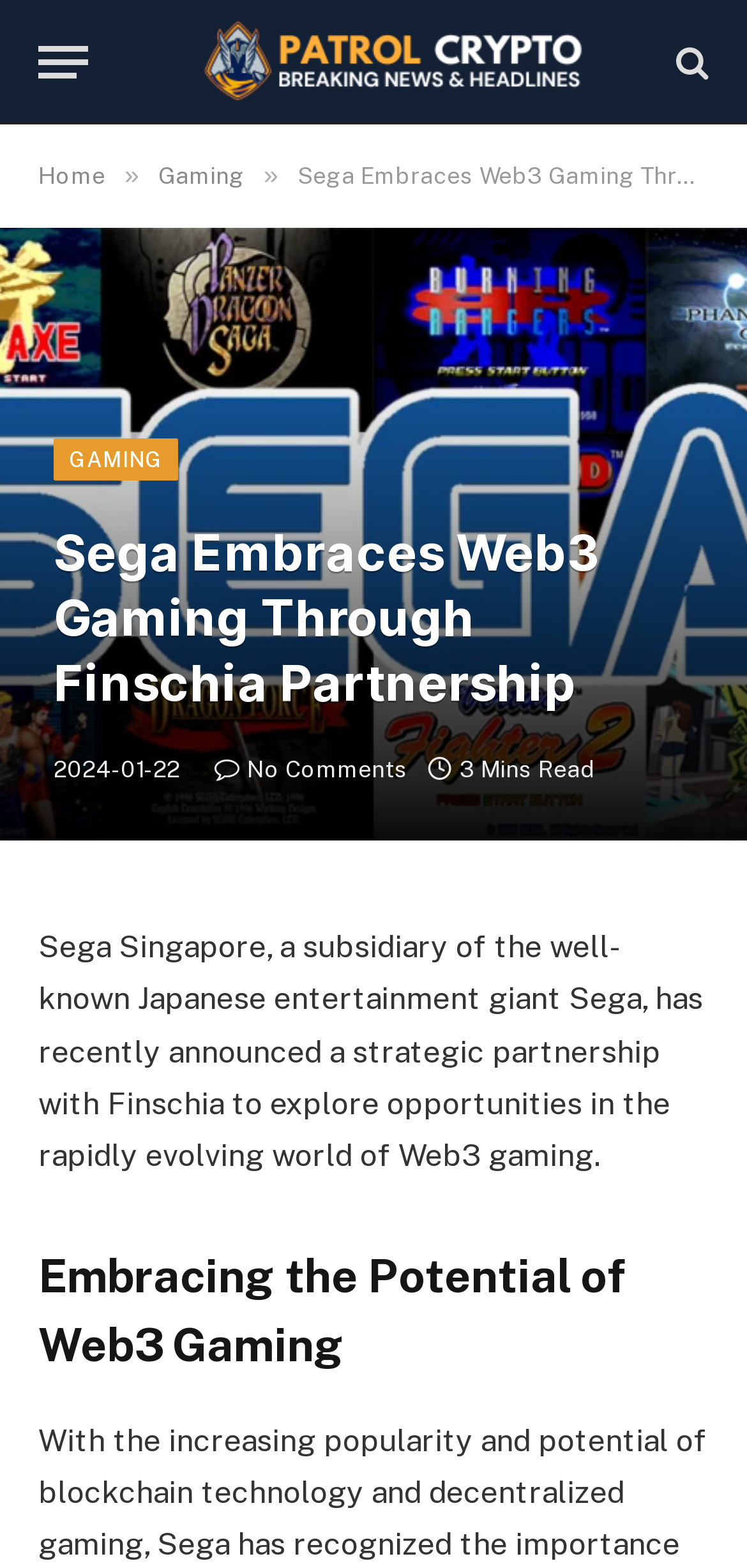Bounding box coordinates are specified in the format (top-left x, top-left y, bottom-right x, bottom-right y). All values are floating point numbers bounded between 0 and 1. Please provide the bounding box coordinate of the region this sentence describes: value="Search"

None